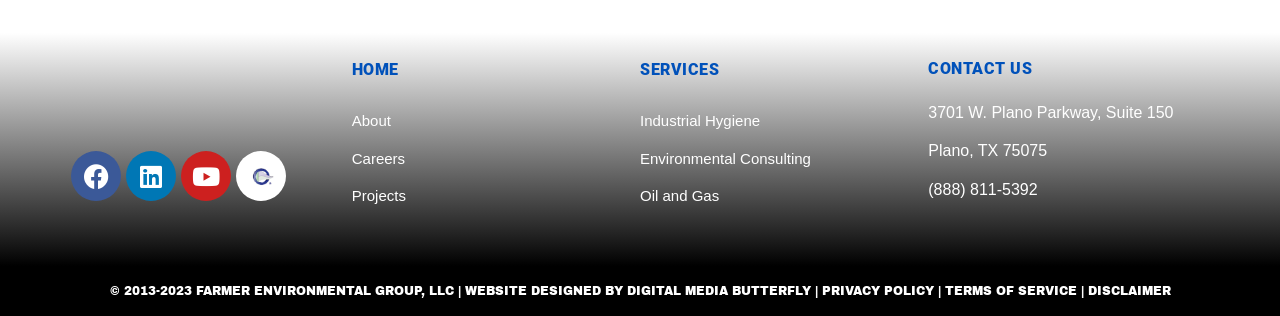Please specify the bounding box coordinates of the clickable region to carry out the following instruction: "Click on Facebook link". The coordinates should be four float numbers between 0 and 1, in the format [left, top, right, bottom].

[0.056, 0.478, 0.095, 0.636]